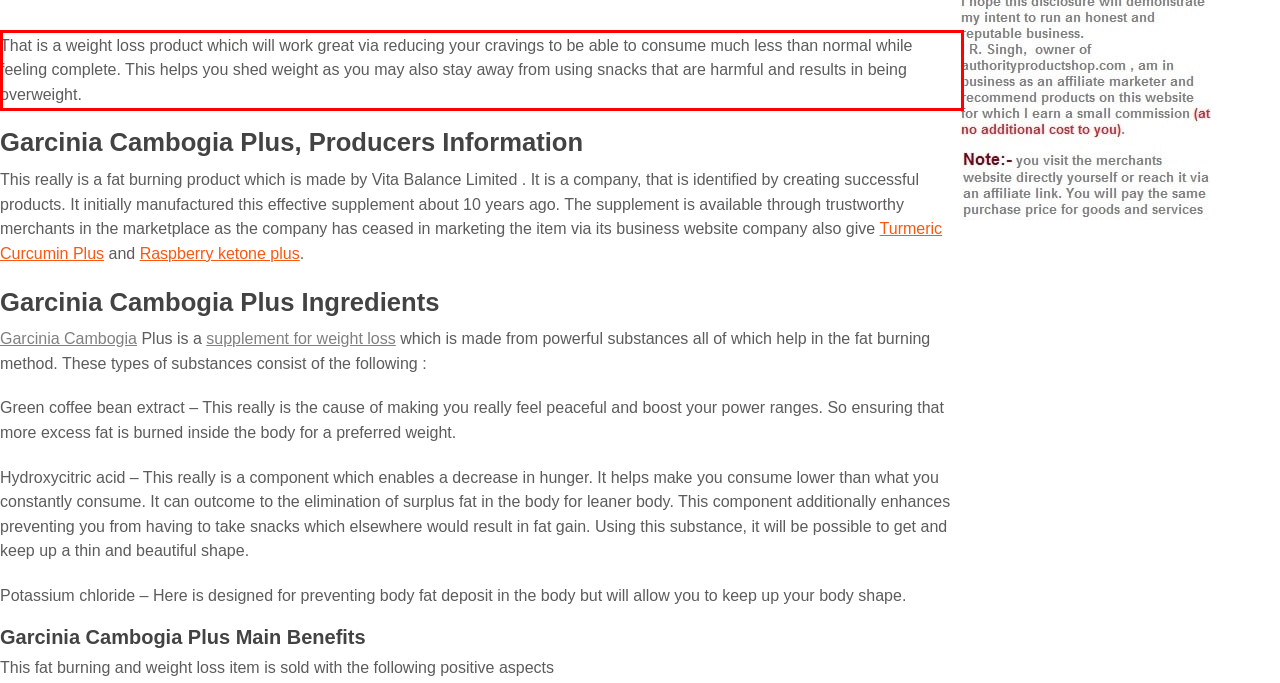You have a screenshot of a webpage with a red bounding box. Use OCR to generate the text contained within this red rectangle.

That is a weight loss product which will work great via reducing your cravings to be able to consume much less than normal while feeling complete. This helps you shed weight as you may also stay away from using snacks that are harmful and results in being overweight.